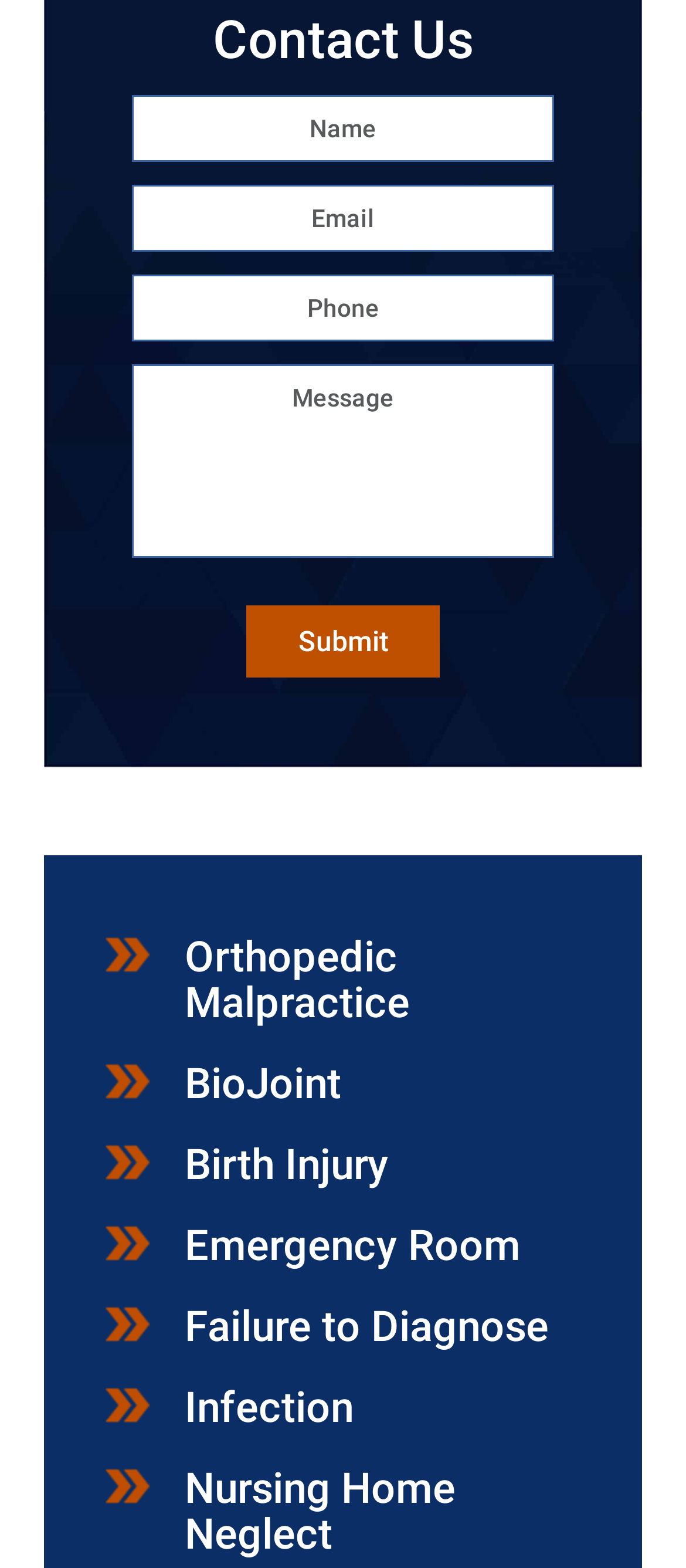Answer this question using a single word or a brief phrase:
How many fields are there in the form?

5